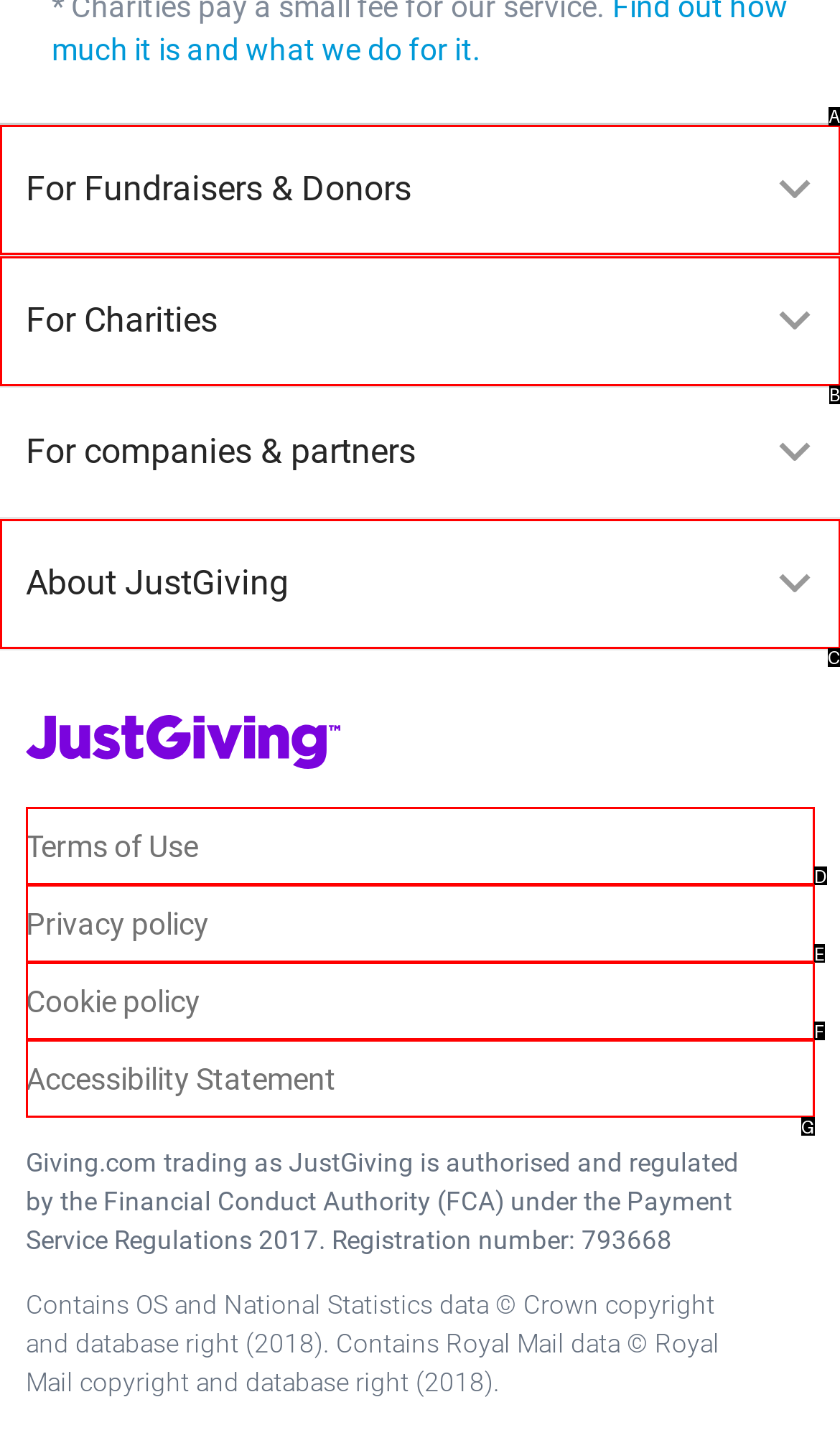Using the provided description: Terms of Use, select the most fitting option and return its letter directly from the choices.

D